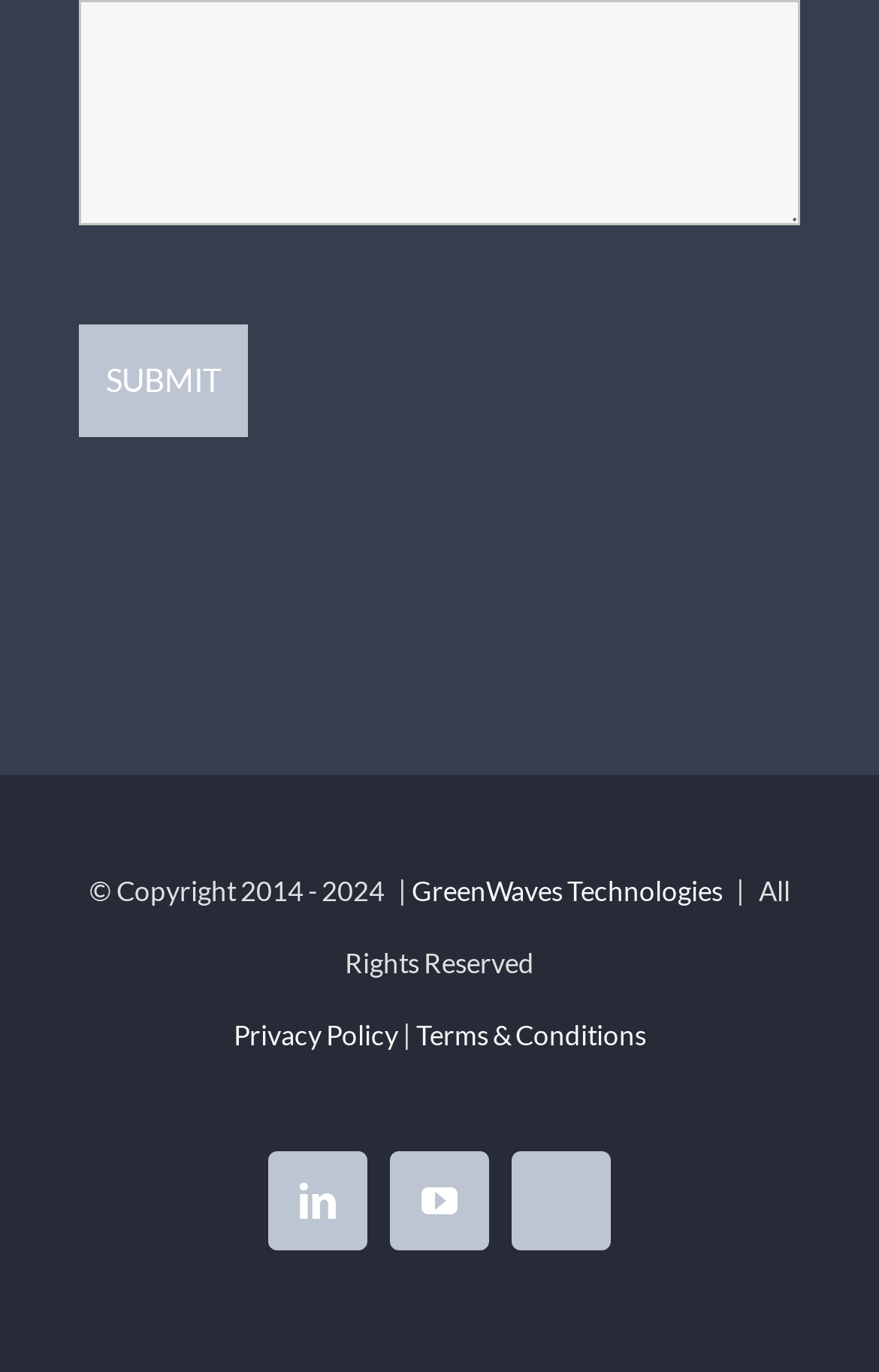What is the name of the company?
Respond to the question with a well-detailed and thorough answer.

I found the company name at the bottom of the webpage, which is 'GreenWaves Technologies'. This is a link that likely leads to the company's website or more information about the company.